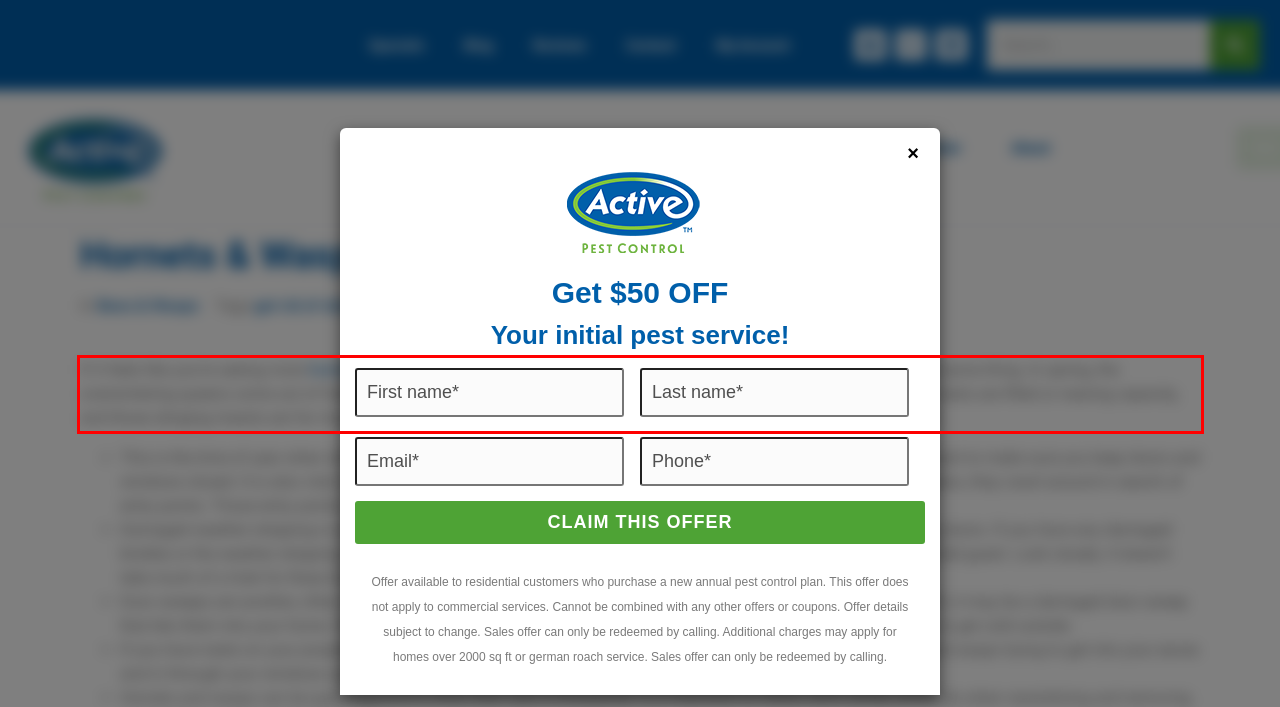In the given screenshot, locate the red bounding box and extract the text content from within it.

If it feels like you’re seeing more hornets and wasps flying around, it isn’t your imagination. Every year, these insects do the same thing. In spring, the overwintering queens come out of hiding, start new nests, and grow their populations all spring and summer. In fall, those nests are filled or nearing capacity, and those stinging insects are far more abundant. Here are a few things you should know about hornets and wasps in fall.